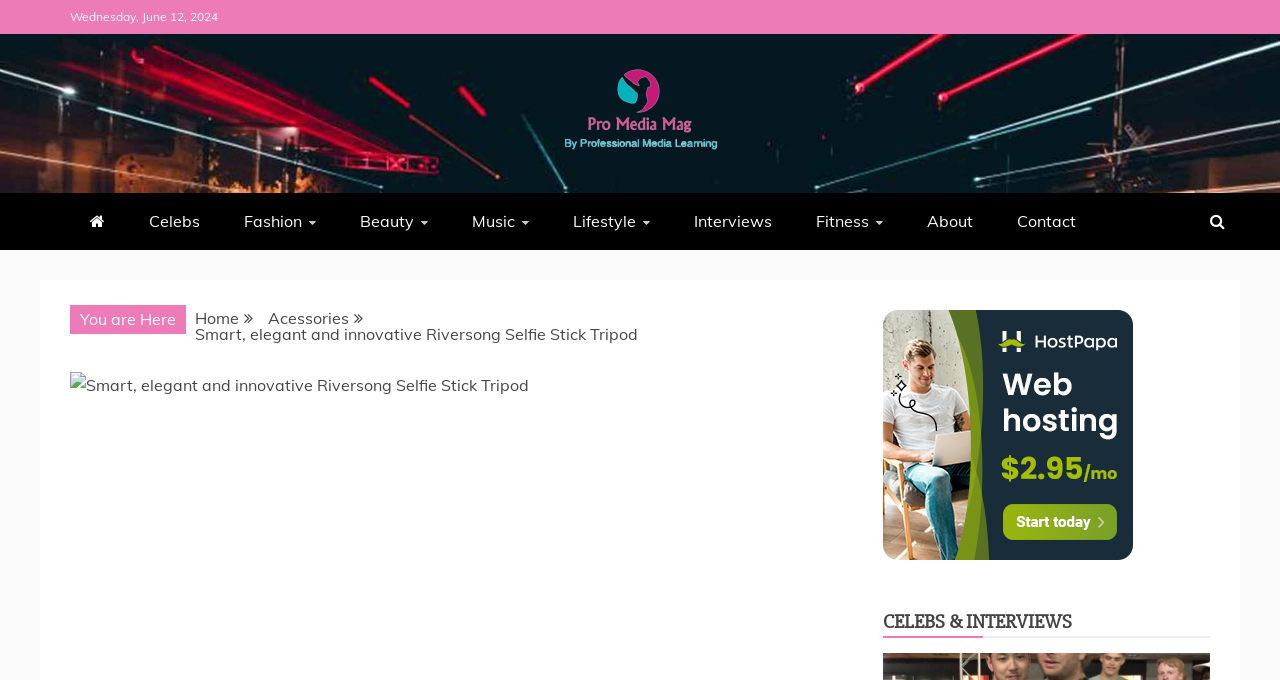Determine the bounding box coordinates of the region to click in order to accomplish the following instruction: "Check Fitness". Provide the coordinates as four float numbers between 0 and 1, specifically [left, top, right, bottom].

[0.622, 0.283, 0.705, 0.367]